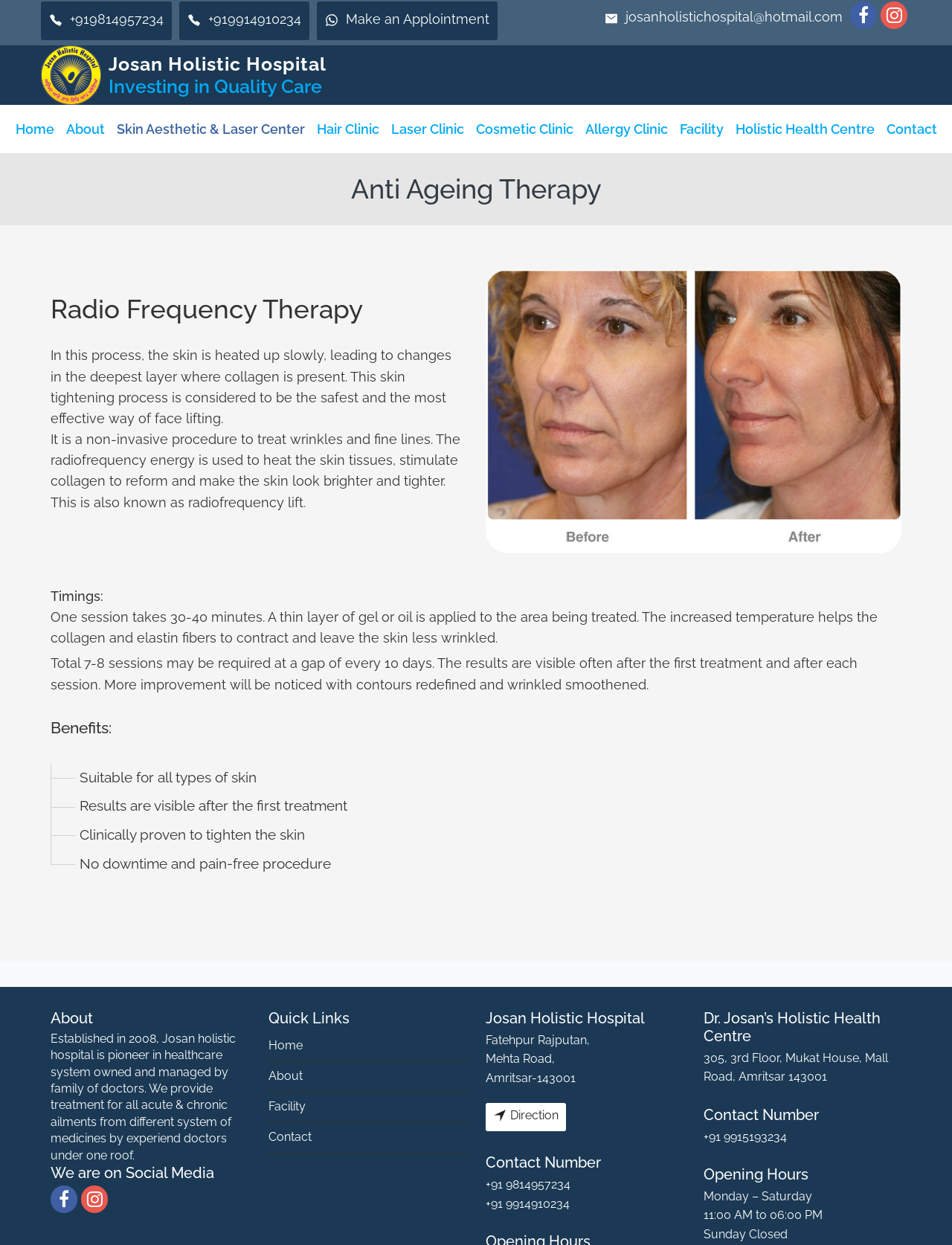Identify the text that serves as the heading for the webpage and generate it.

Josan Holistic Hospital